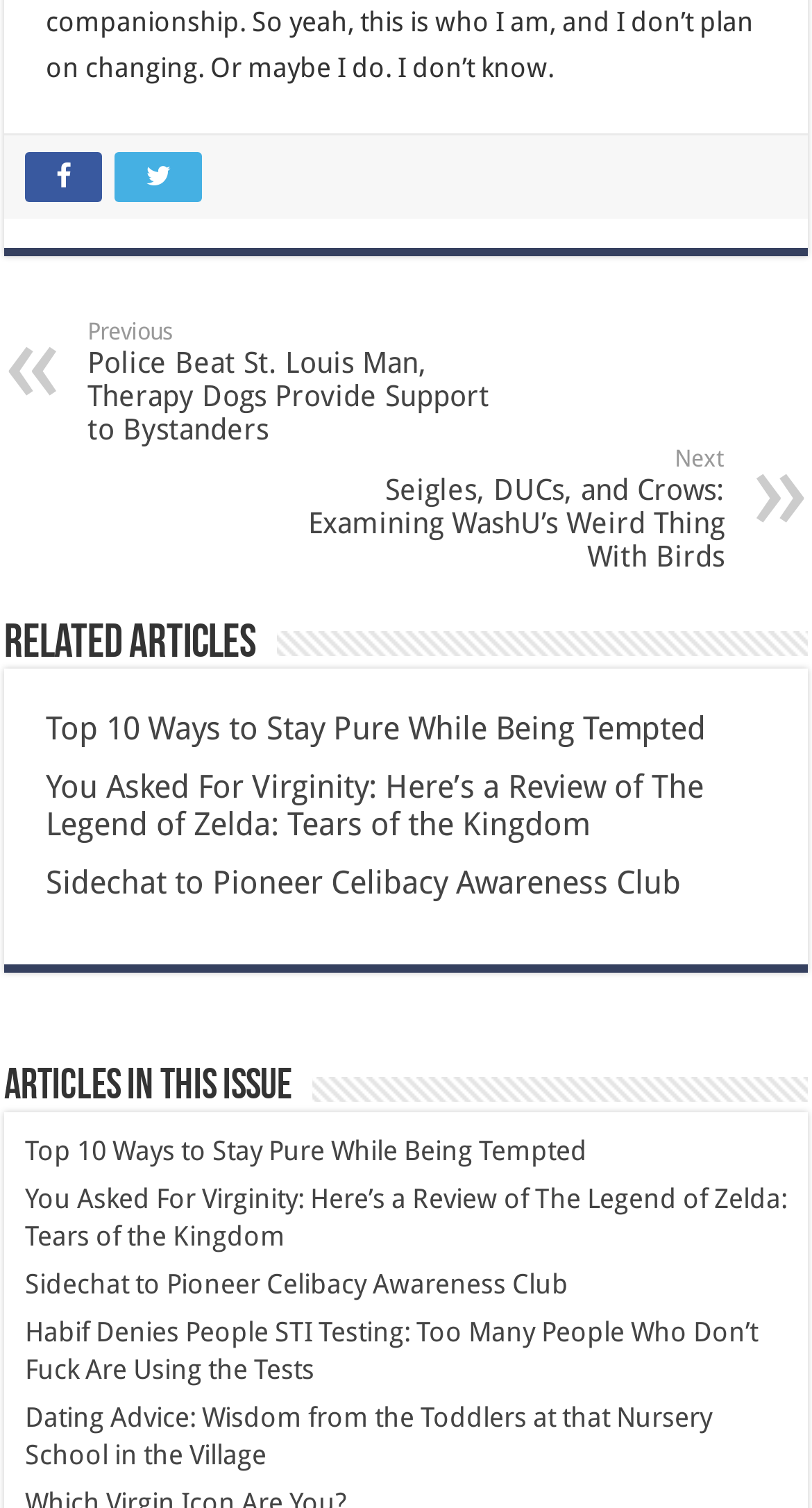Provide the bounding box coordinates of the area you need to click to execute the following instruction: "Login to Pure".

None